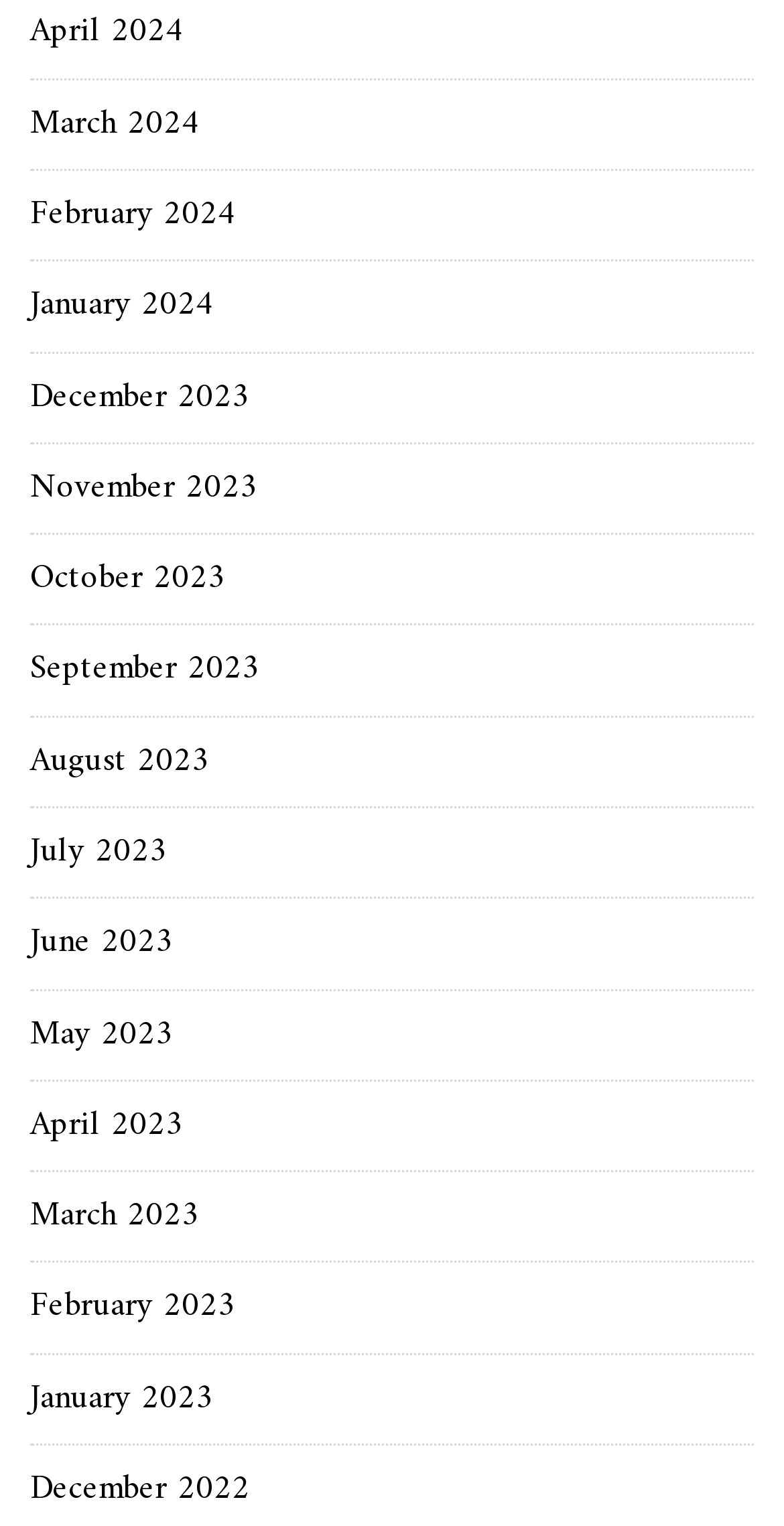What is the earliest month listed?
Look at the image and construct a detailed response to the question.

I examined the links on the webpage and found that the last link, which is located at the bottom, corresponds to December 2022, indicating it is the earliest month listed.